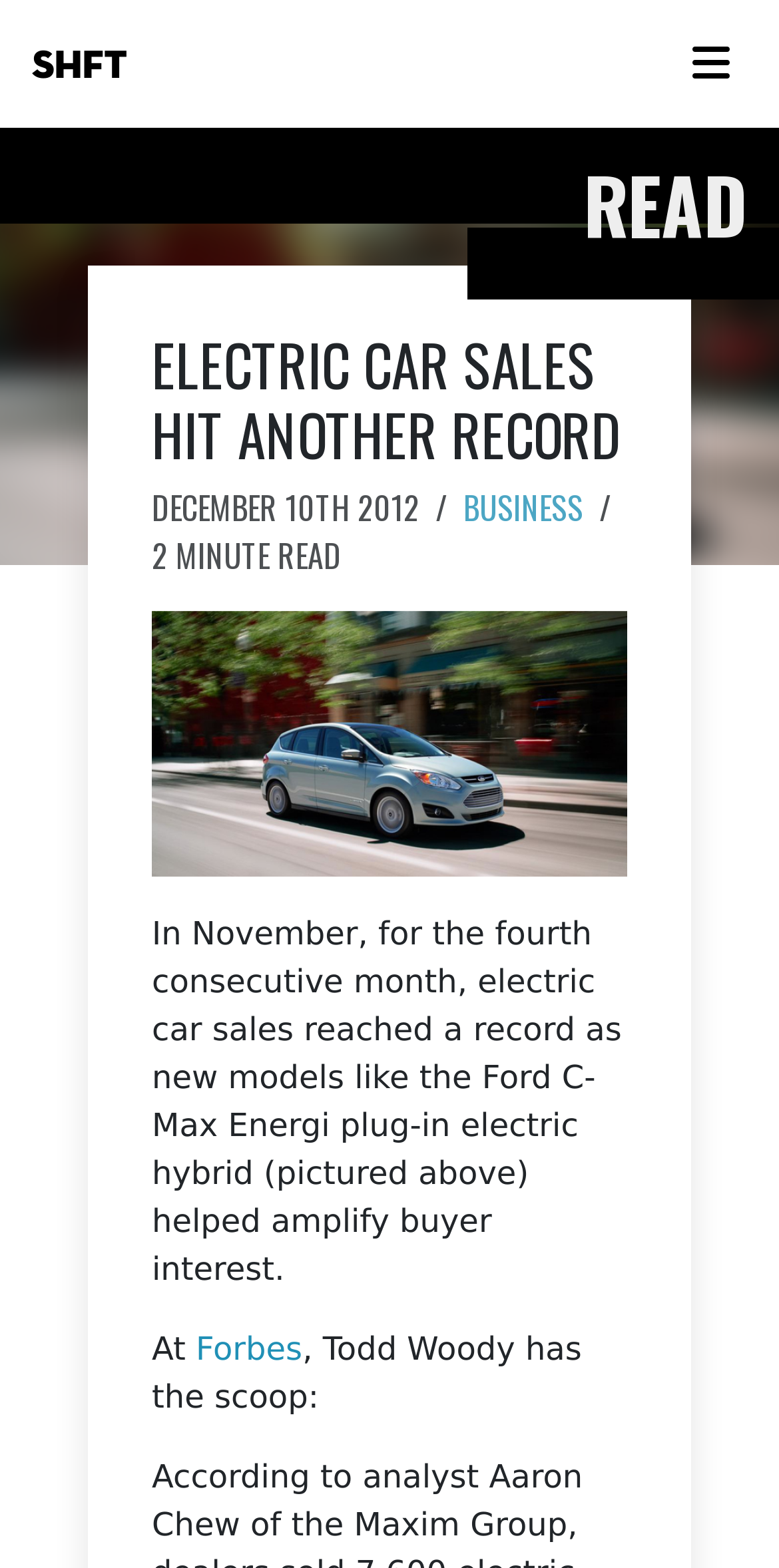Please give a one-word or short phrase response to the following question: 
What type of car sales reached a record?

Electric car